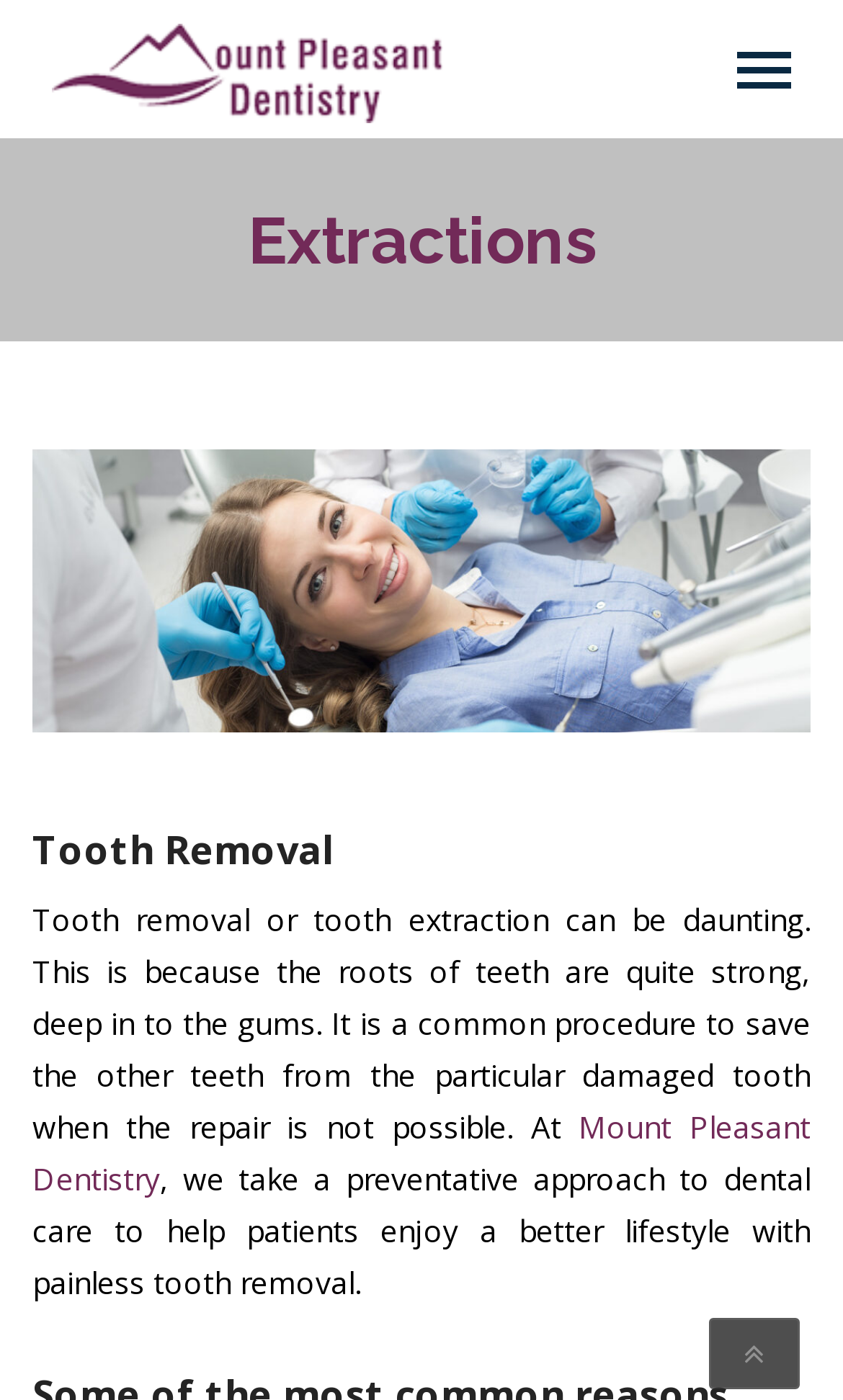Locate the bounding box of the UI element defined by this description: "Mount Pleasant Dentistry". The coordinates should be given as four float numbers between 0 and 1, formatted as [left, top, right, bottom].

[0.038, 0.79, 0.962, 0.856]